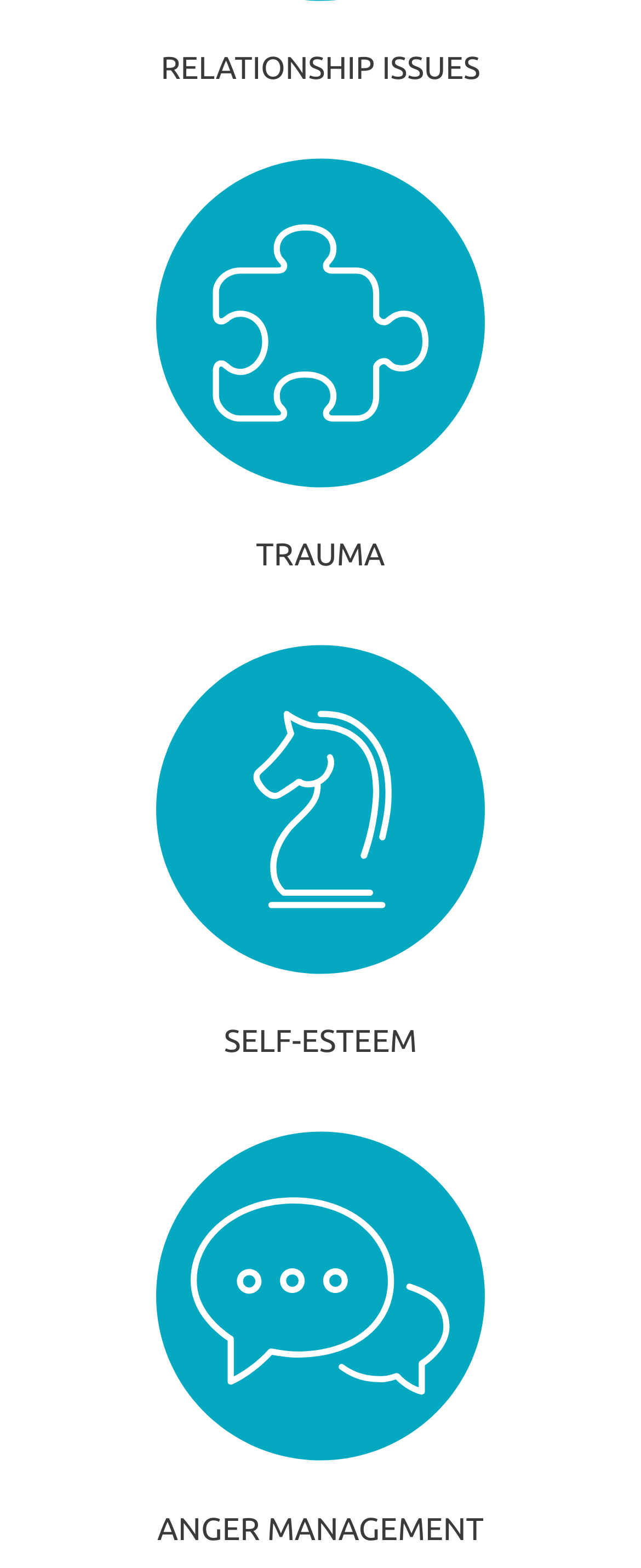How many links are associated with each category?
Ensure your answer is thorough and detailed.

By examining the webpage, I can see that each category has one link associated with it. For example, the category 'RELATIONSHIP ISSUES' has a link located at [0.251, 0.031, 0.749, 0.054], and similarly, each of the other categories has one link associated with it.